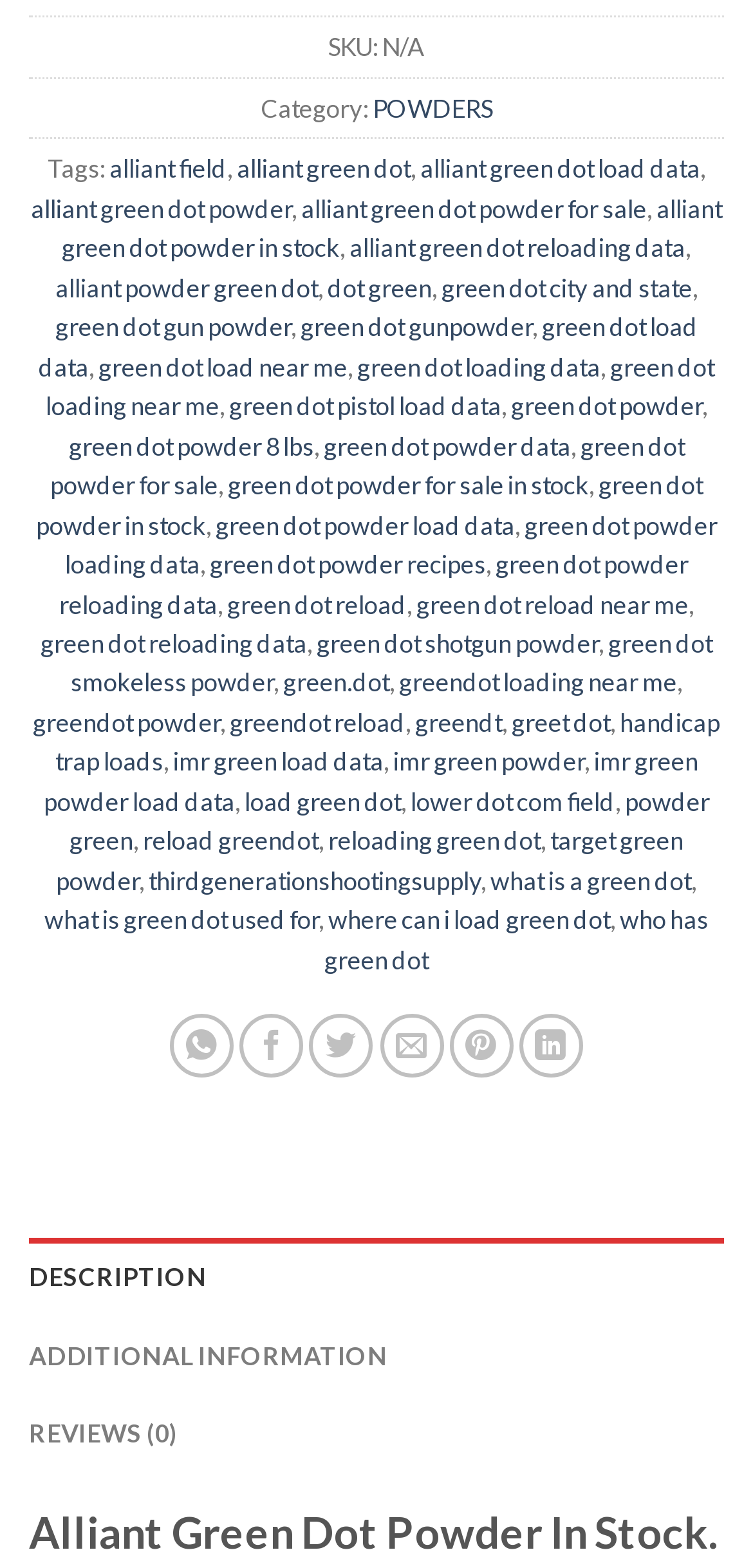Indicate the bounding box coordinates of the element that must be clicked to execute the instruction: "View 'alliant field' tag". The coordinates should be given as four float numbers between 0 and 1, i.e., [left, top, right, bottom].

[0.145, 0.098, 0.301, 0.117]